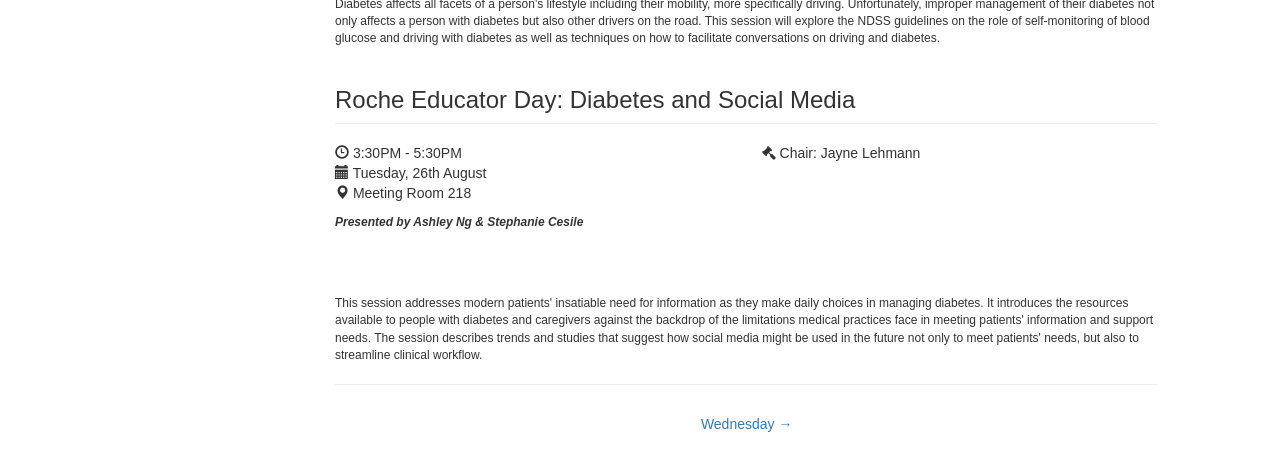Using the webpage screenshot and the element description Wednesday →, determine the bounding box coordinates. Specify the coordinates in the format (top-left x, top-left y, bottom-right x, bottom-right y) with values ranging from 0 to 1.

[0.262, 0.852, 0.905, 0.936]